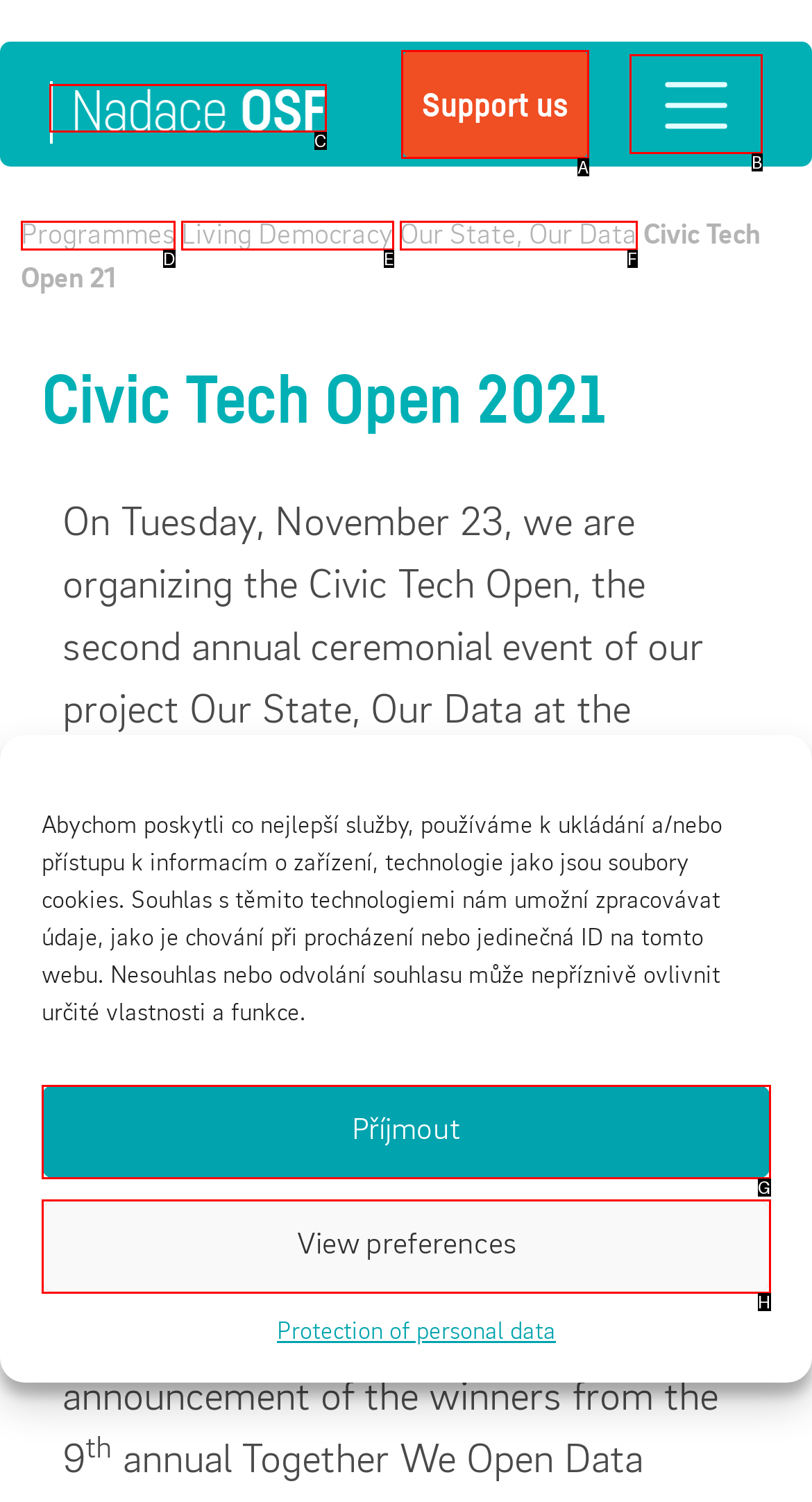Given the task: Click the Nadace OSF link, tell me which HTML element to click on.
Answer with the letter of the correct option from the given choices.

C